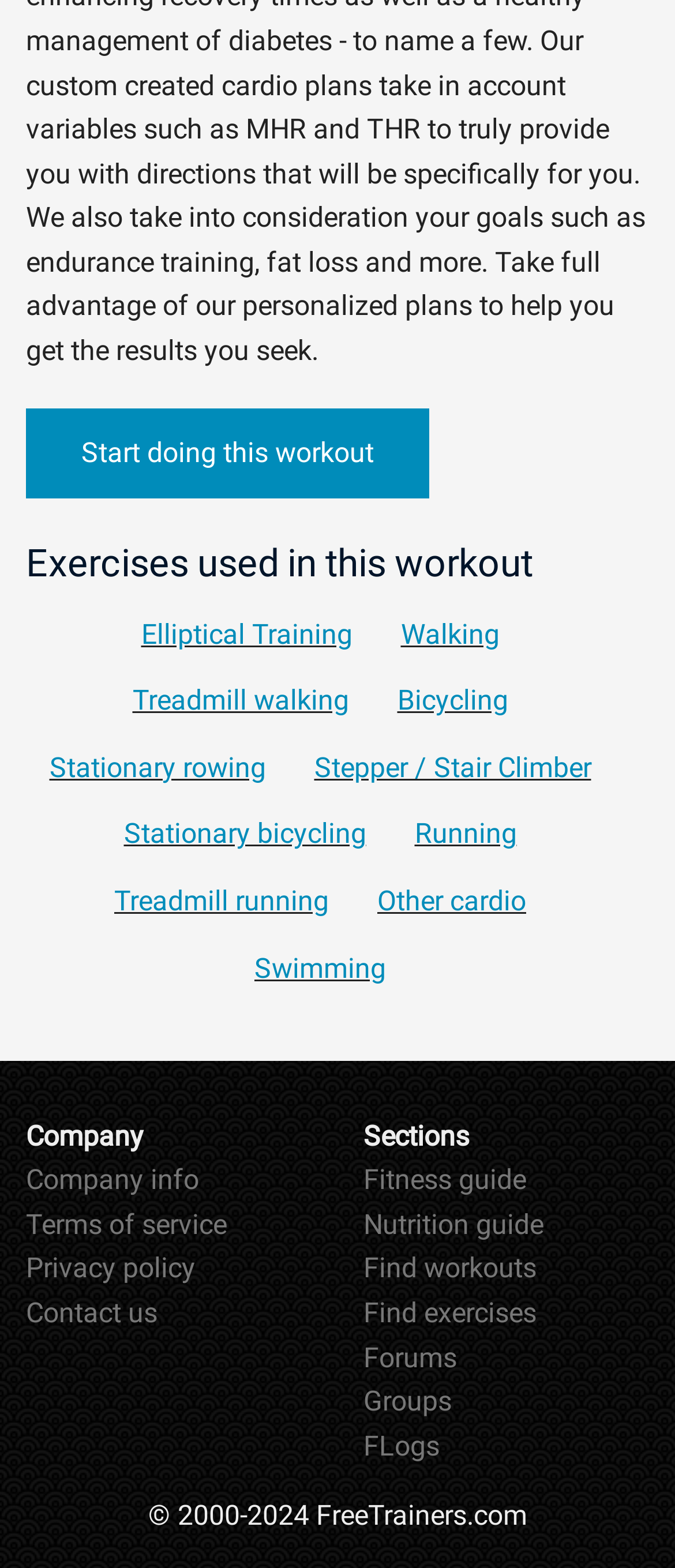Examine the image carefully and respond to the question with a detailed answer: 
How many exercise links are available?

I counted the number of links under the 'Exercises used in this workout' heading, which are 'Elliptical Training', 'Walking', 'Treadmill walking', 'Bicycling', 'Stationary rowing', 'Stepper / Stair Climber', 'Stationary bicycling', 'Running', 'Treadmill running', 'Other cardio', and 'Swimming', totaling 14 links.